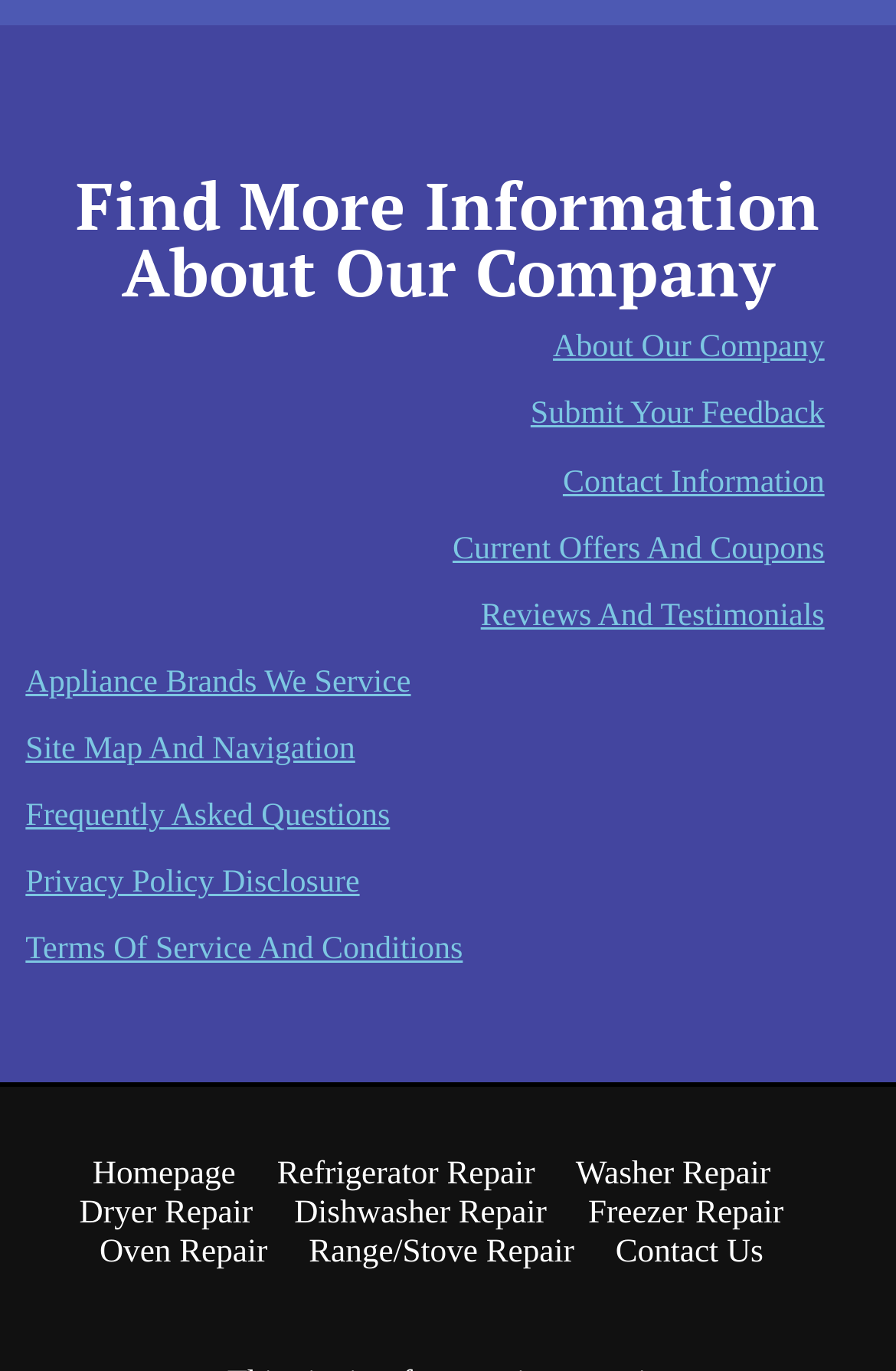What are the different types of appliances serviced by this company?
Based on the image, answer the question with as much detail as possible.

The webpage has links to various appliance repair services, such as refrigerator, washer, dryer, dishwasher, freezer, oven, and range/stove, which suggests that the company services a wide range of appliances.